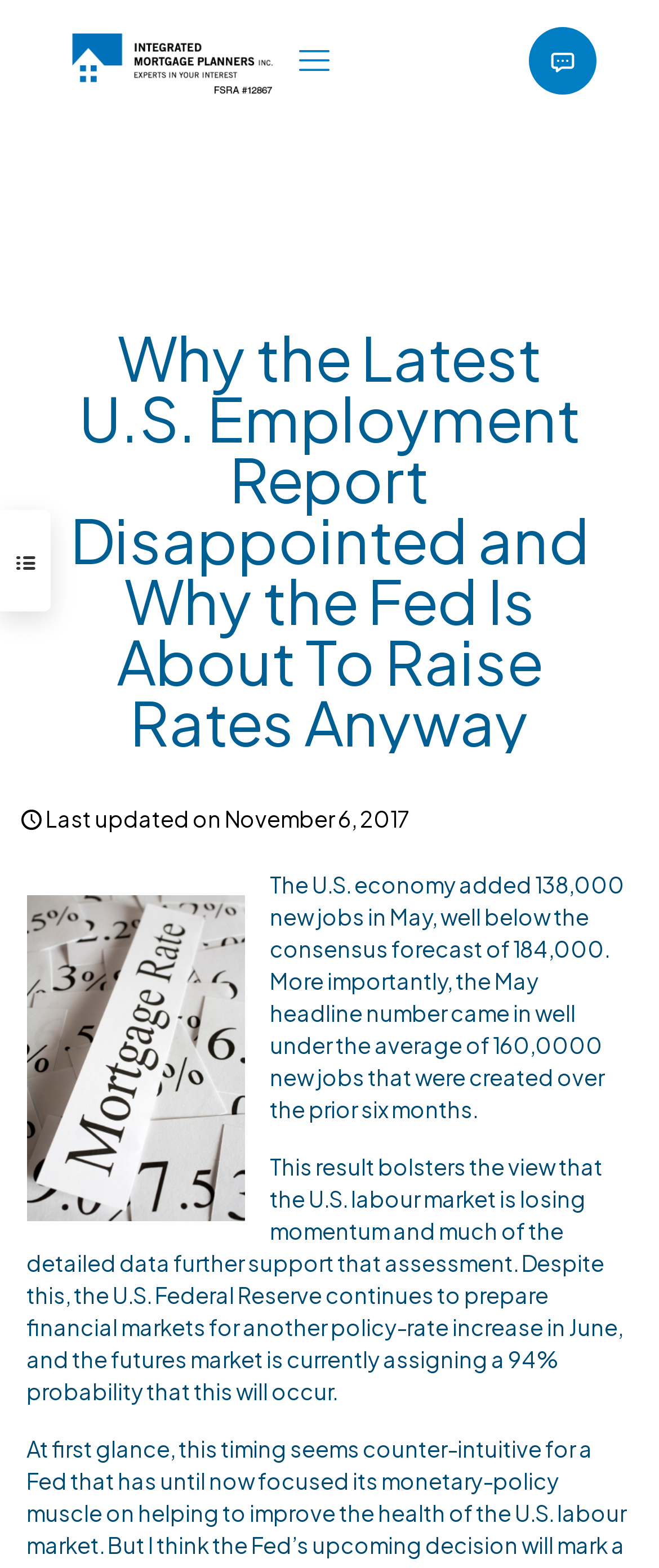When was the webpage last updated?
Answer the question with just one word or phrase using the image.

November 6, 2017